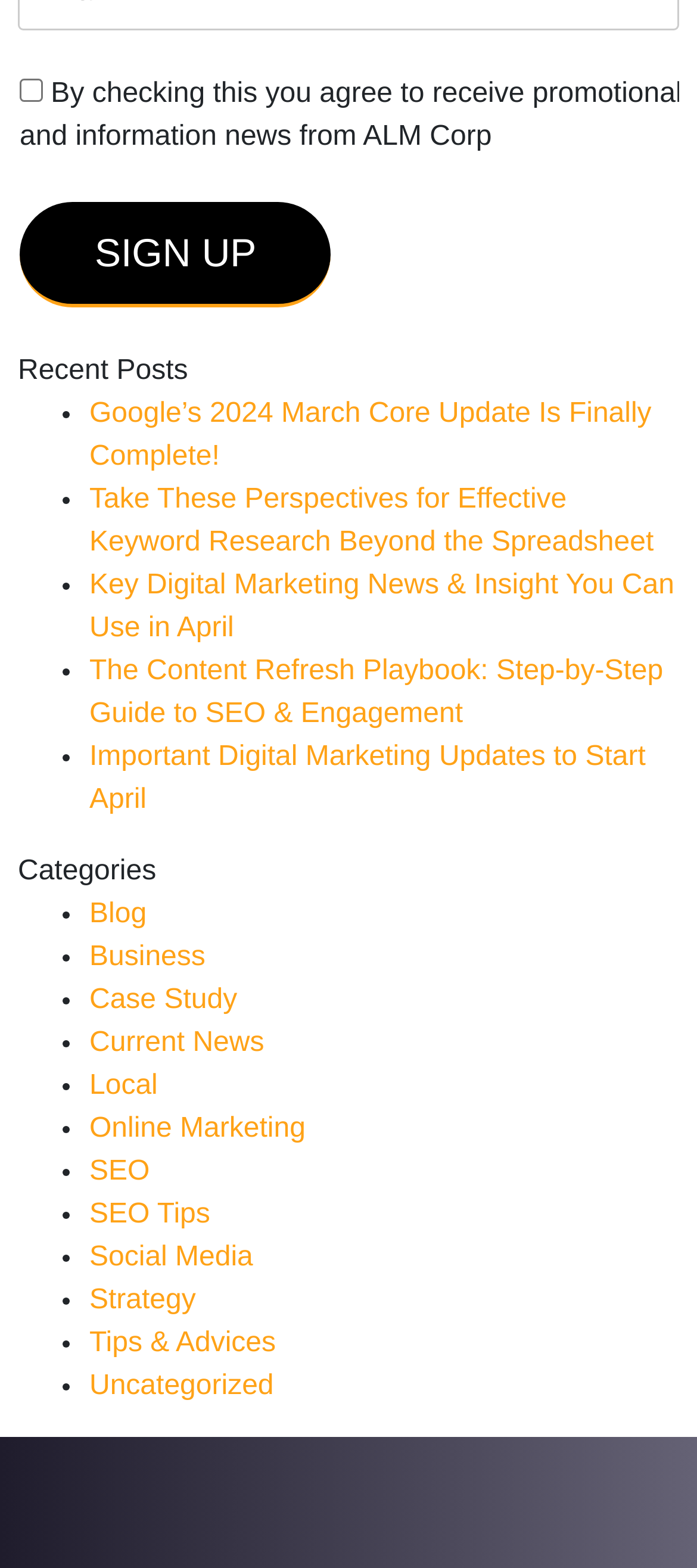Specify the bounding box coordinates (top-left x, top-left y, bottom-right x, bottom-right y) of the UI element in the screenshot that matches this description: Business

[0.128, 0.601, 0.295, 0.62]